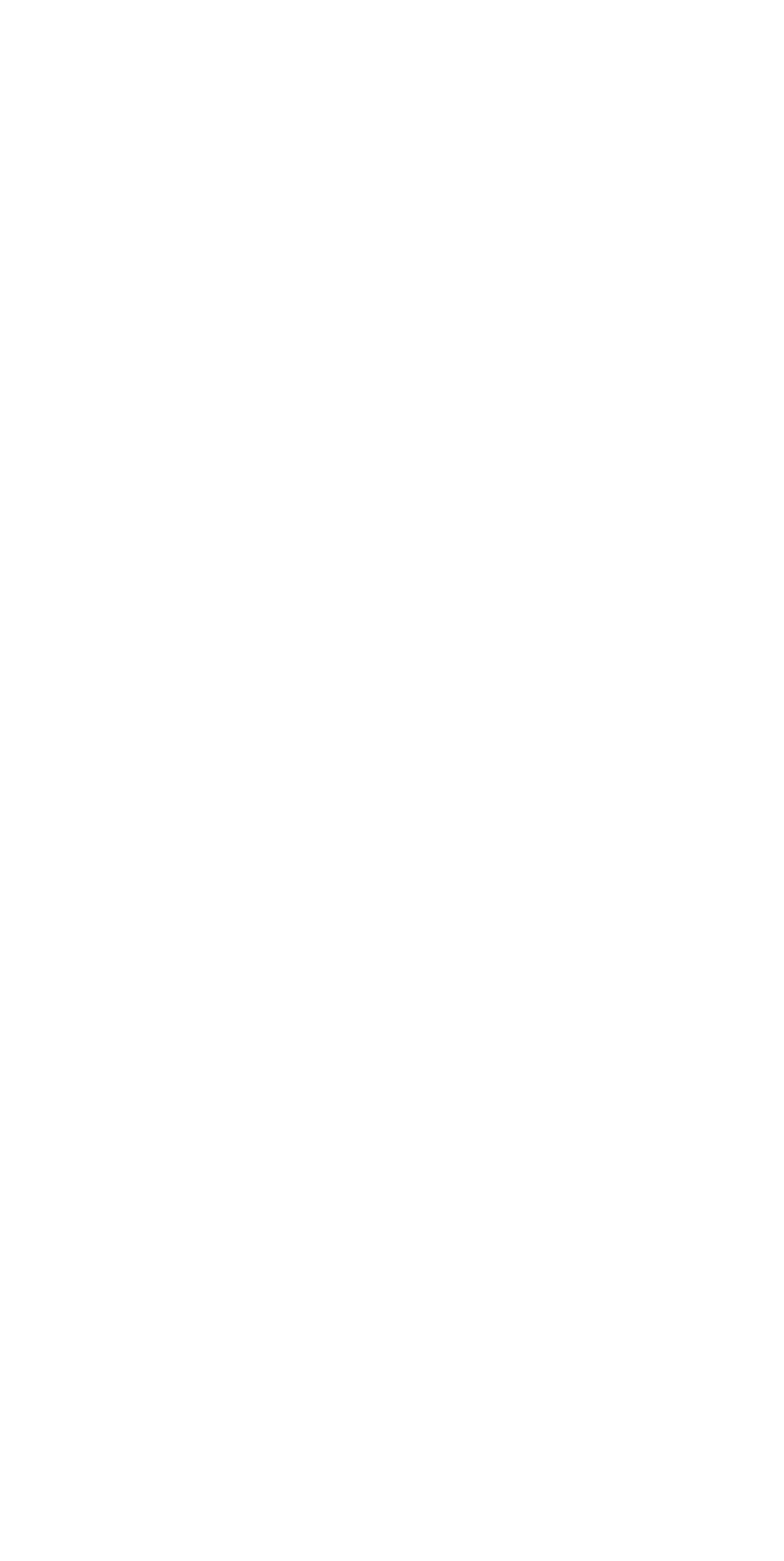Please provide a comprehensive answer to the question below using the information from the image: When was the article posted?

The date of posting can be found in the link 'August 18, 2016' which is accompanied by the text 'Posted on'.